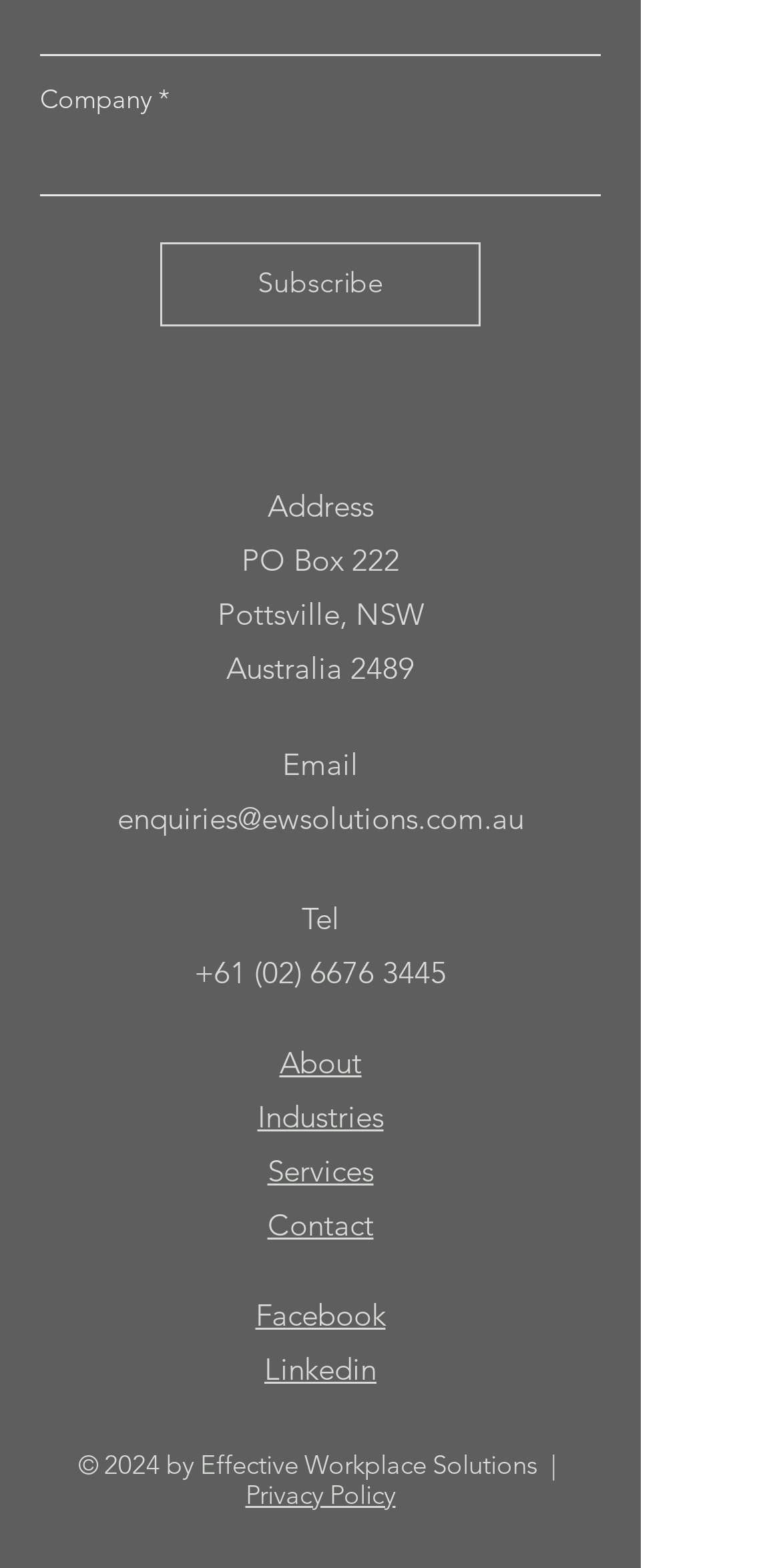Using the element description +61 (02) 6676 3445, predict the bounding box coordinates for the UI element. Provide the coordinates in (top-left x, top-left y, bottom-right x, bottom-right y) format with values ranging from 0 to 1.

[0.249, 0.607, 0.572, 0.632]